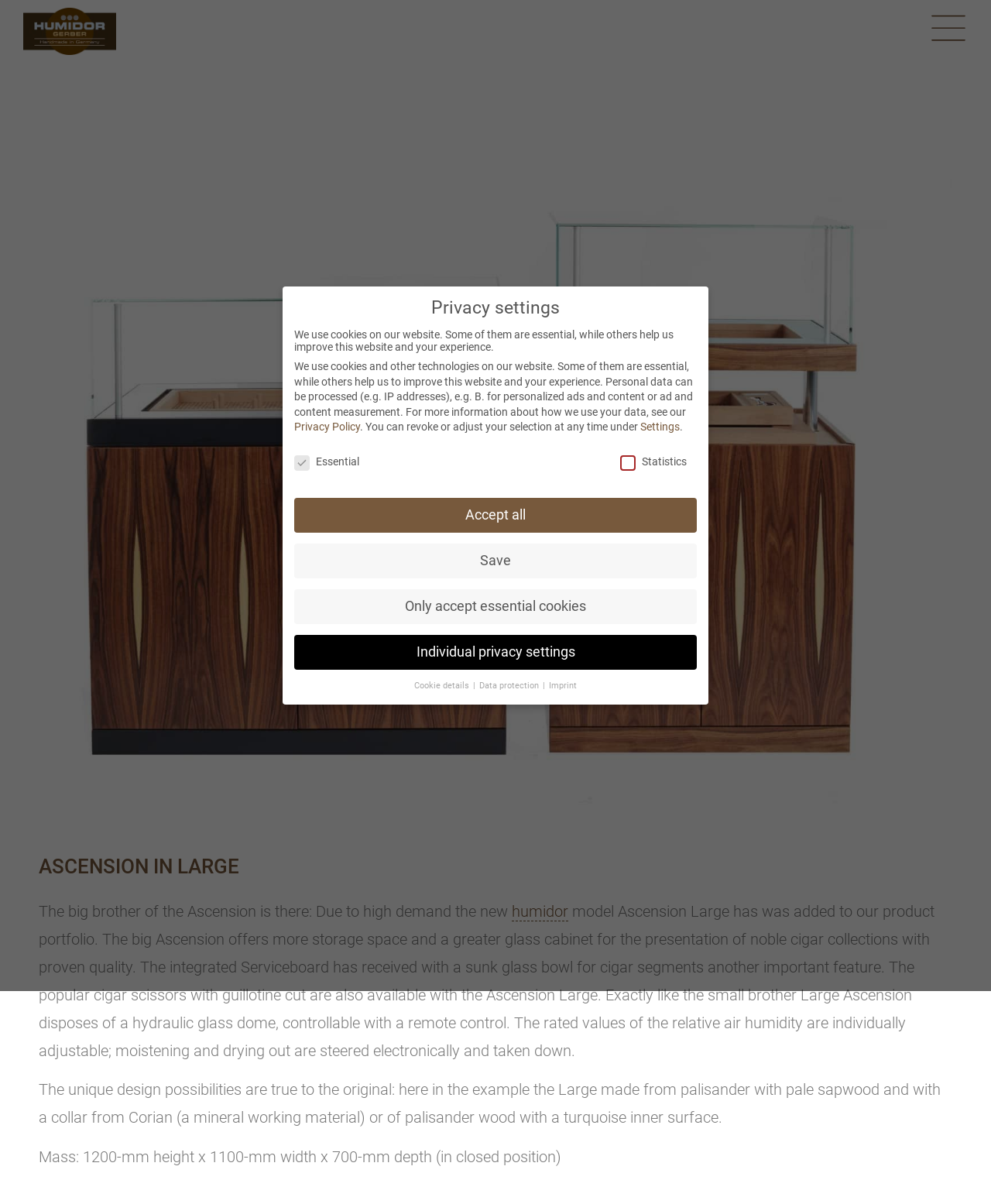Please identify the bounding box coordinates of the element that needs to be clicked to perform the following instruction: "Click the GERBER Humidor logo".

[0.023, 0.006, 0.117, 0.046]